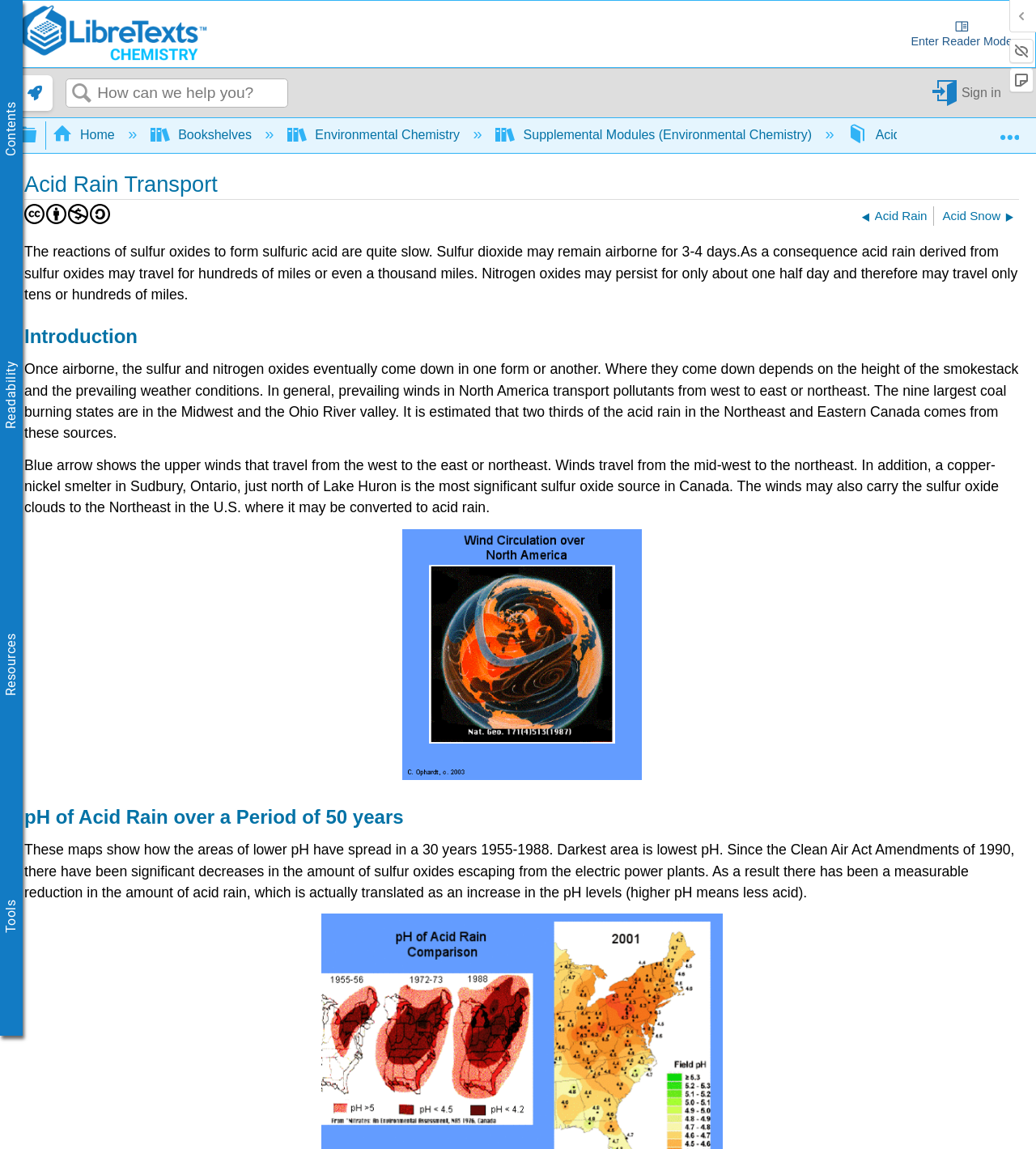Please specify the bounding box coordinates of the area that should be clicked to accomplish the following instruction: "Enter Reader Mode". The coordinates should consist of four float numbers between 0 and 1, i.e., [left, top, right, bottom].

[0.874, 0.013, 0.983, 0.046]